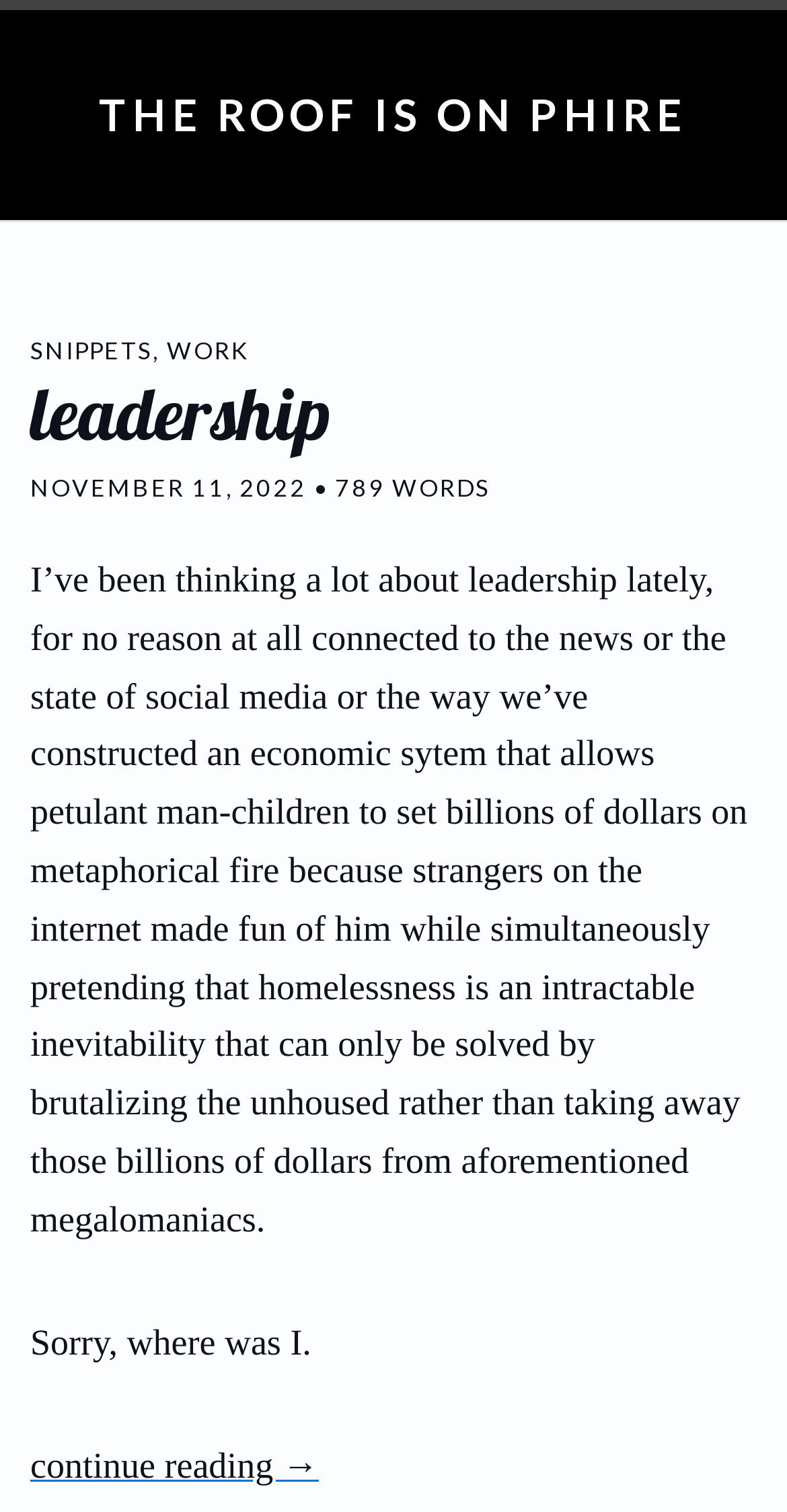For the element described, predict the bounding box coordinates as (top-left x, top-left y, bottom-right x, bottom-right y). All values should be between 0 and 1. Element description: The Roof is on Phire

[0.038, 0.055, 0.962, 0.098]